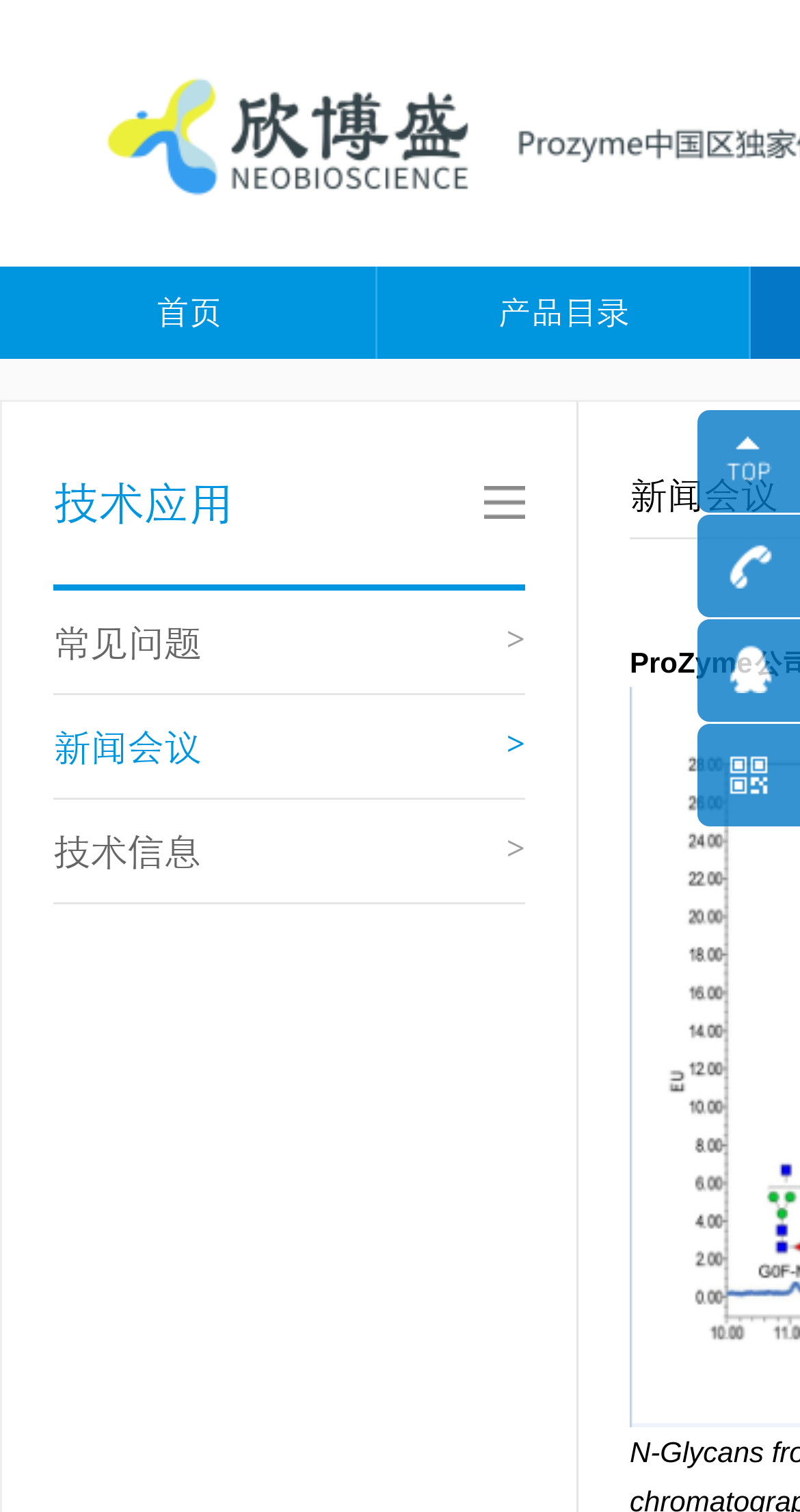What is the first link on the top navigation bar?
Answer briefly with a single word or phrase based on the image.

首页